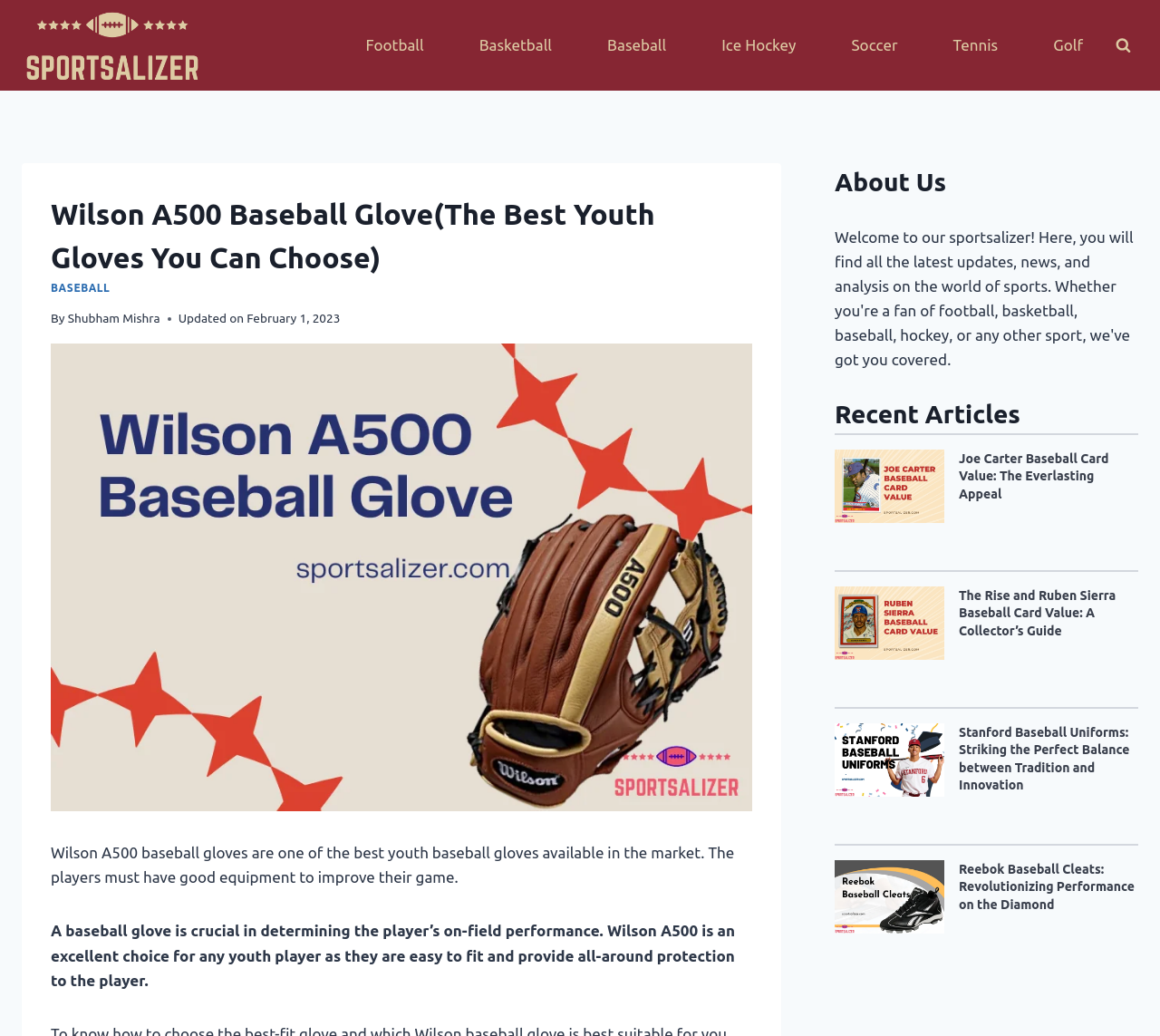Please find the bounding box coordinates of the clickable region needed to complete the following instruction: "Click on the Baseball link". The bounding box coordinates must consist of four float numbers between 0 and 1, i.e., [left, top, right, bottom].

[0.51, 0.023, 0.588, 0.065]